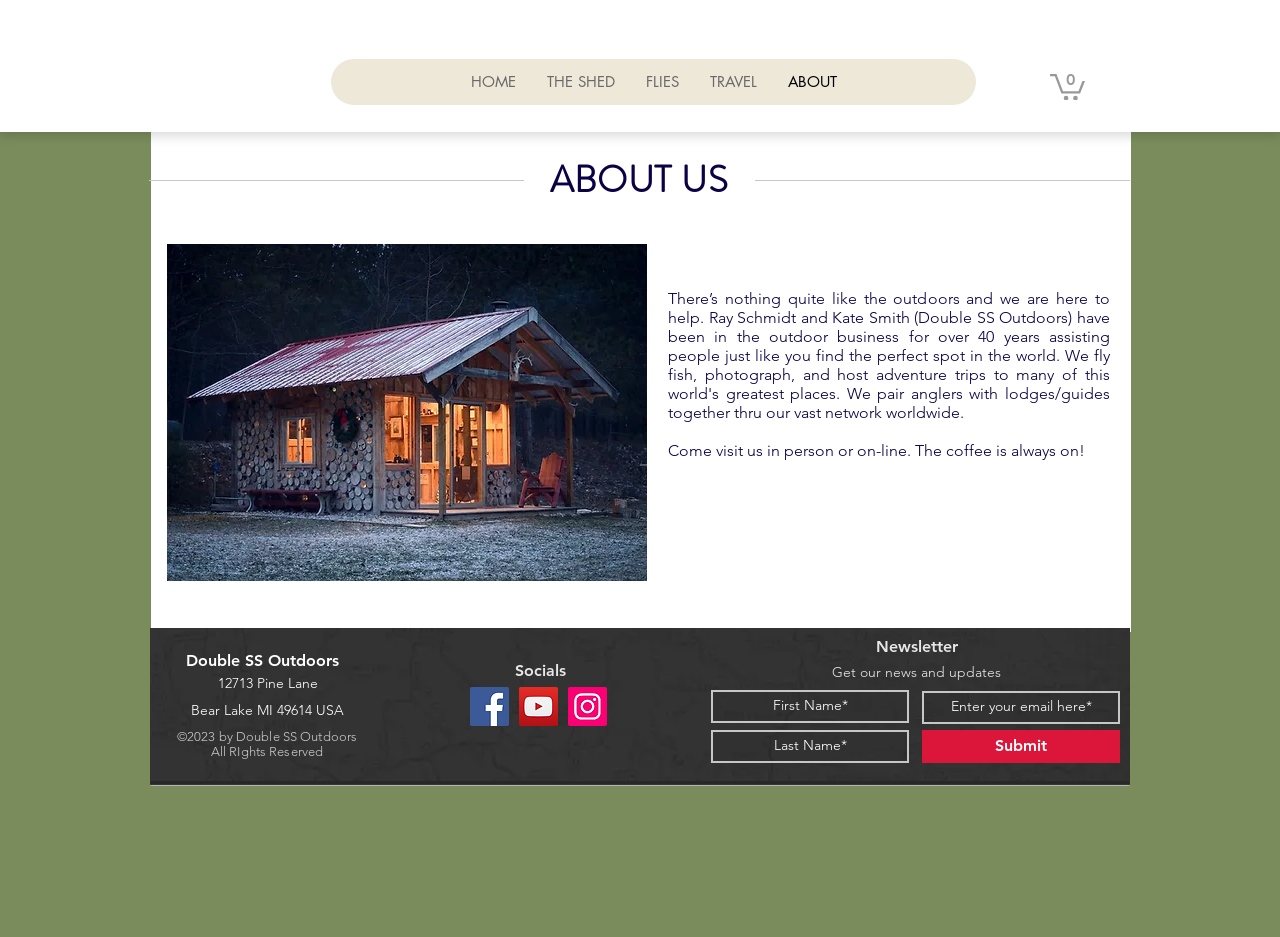Find the bounding box of the UI element described as follows: "ABOUT".

[0.602, 0.056, 0.67, 0.086]